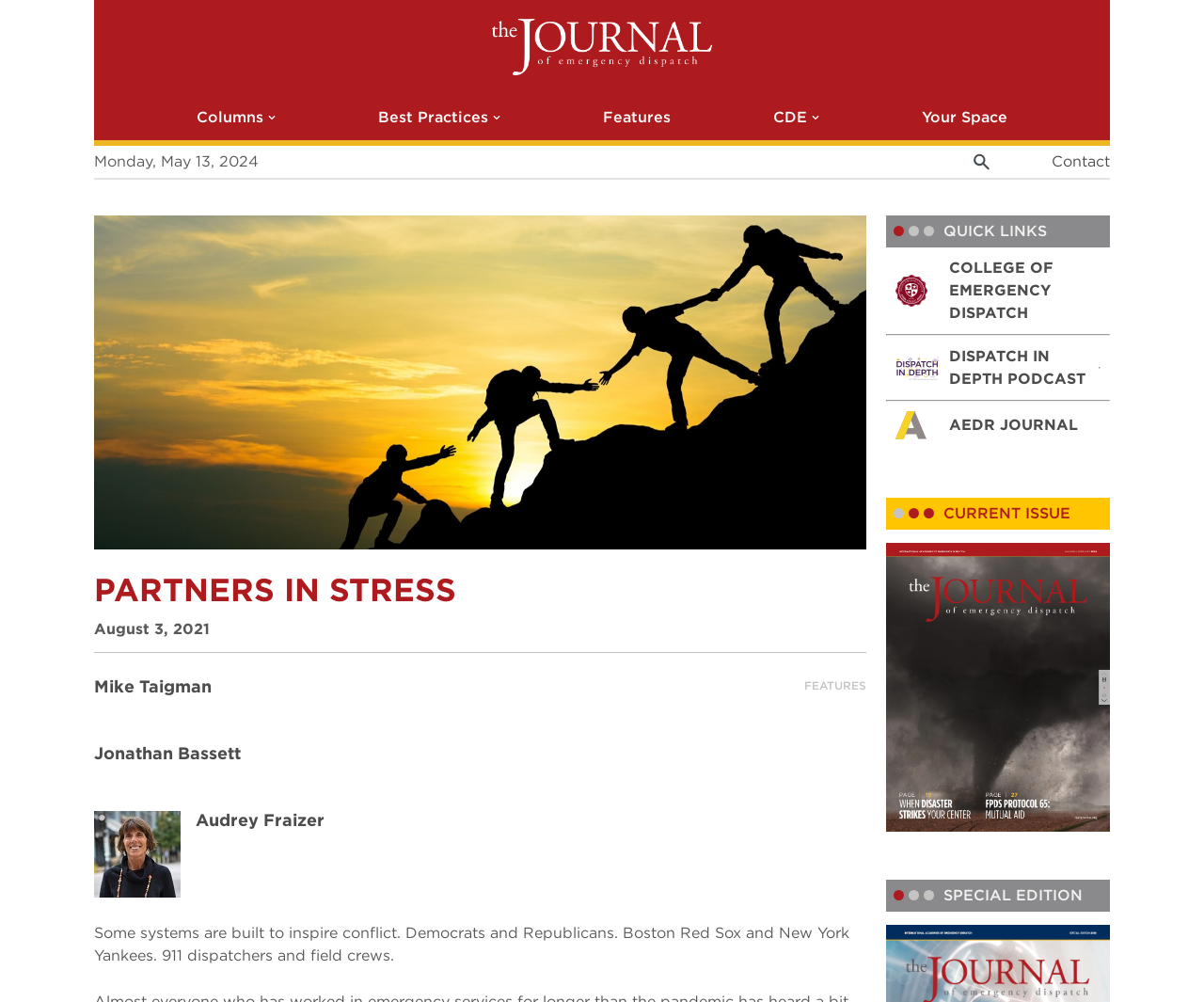Please provide the bounding box coordinates for the element that needs to be clicked to perform the following instruction: "Visit the Contact page". The coordinates should be given as four float numbers between 0 and 1, i.e., [left, top, right, bottom].

[0.873, 0.15, 0.922, 0.173]